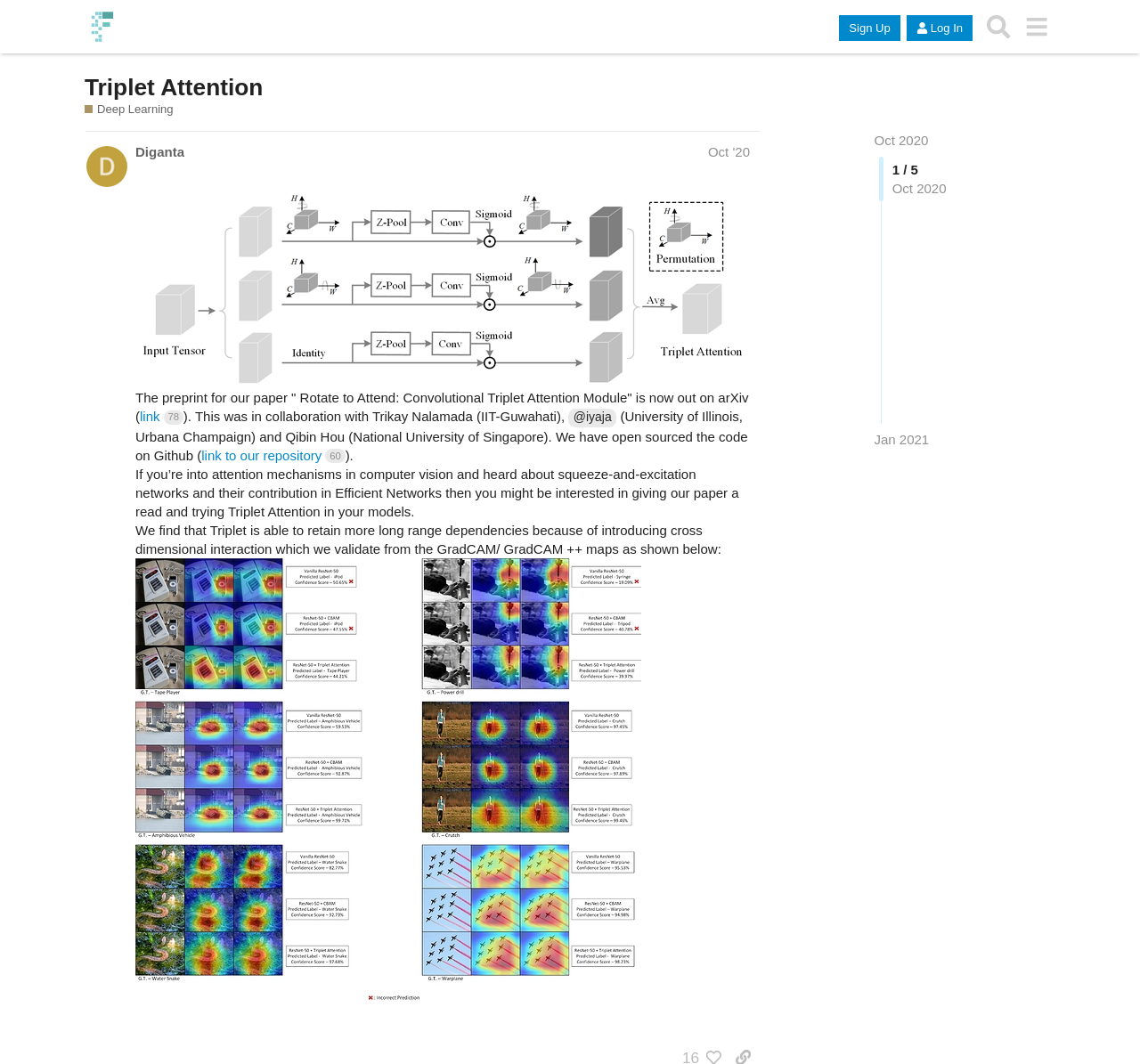Provide a single word or phrase answer to the question: 
What is the size of the image 'grad1'?

4752×4179 1.73 MB